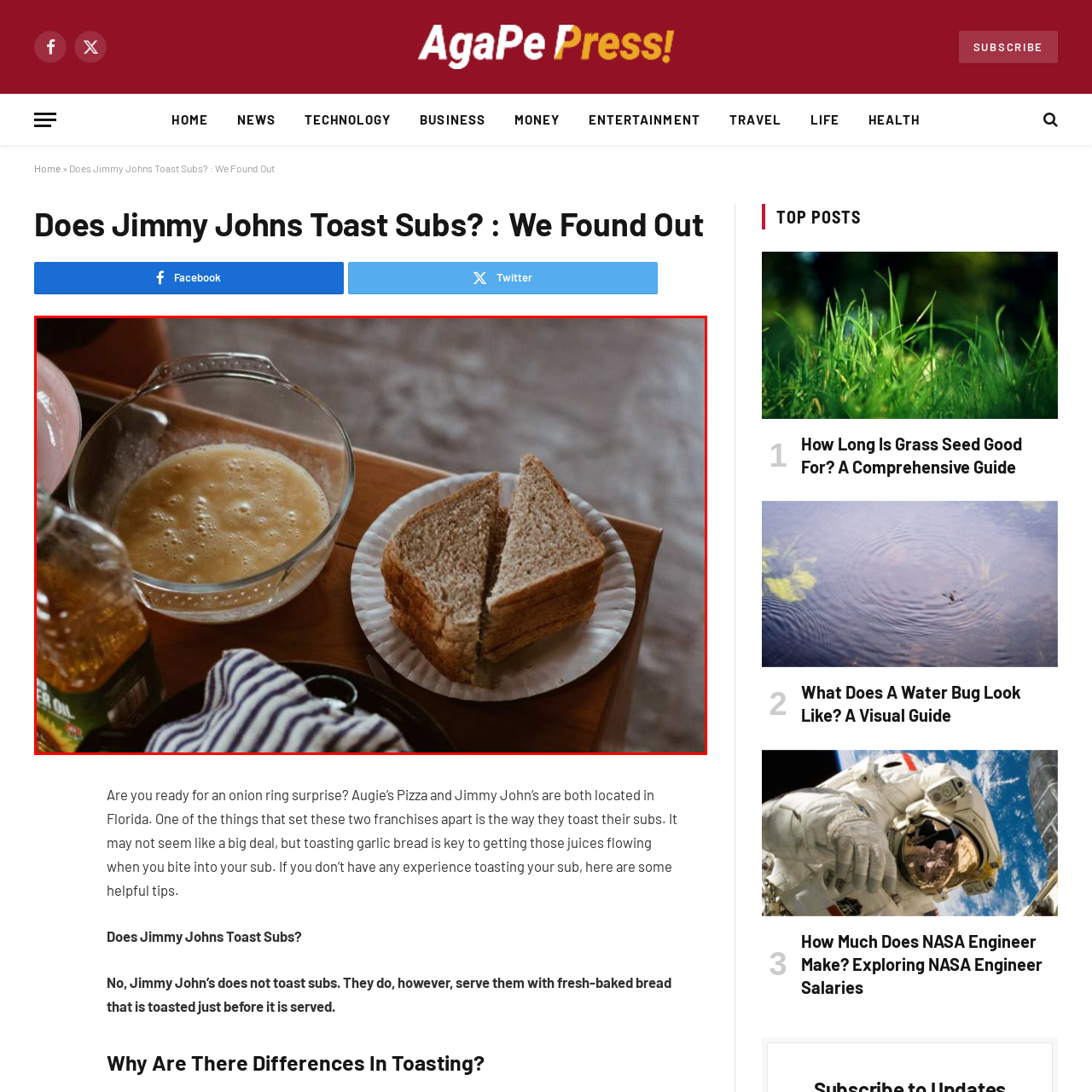What is in the glass bowl?
Analyze the image within the red frame and provide a concise answer using only one word or a short phrase.

Frothy mixture